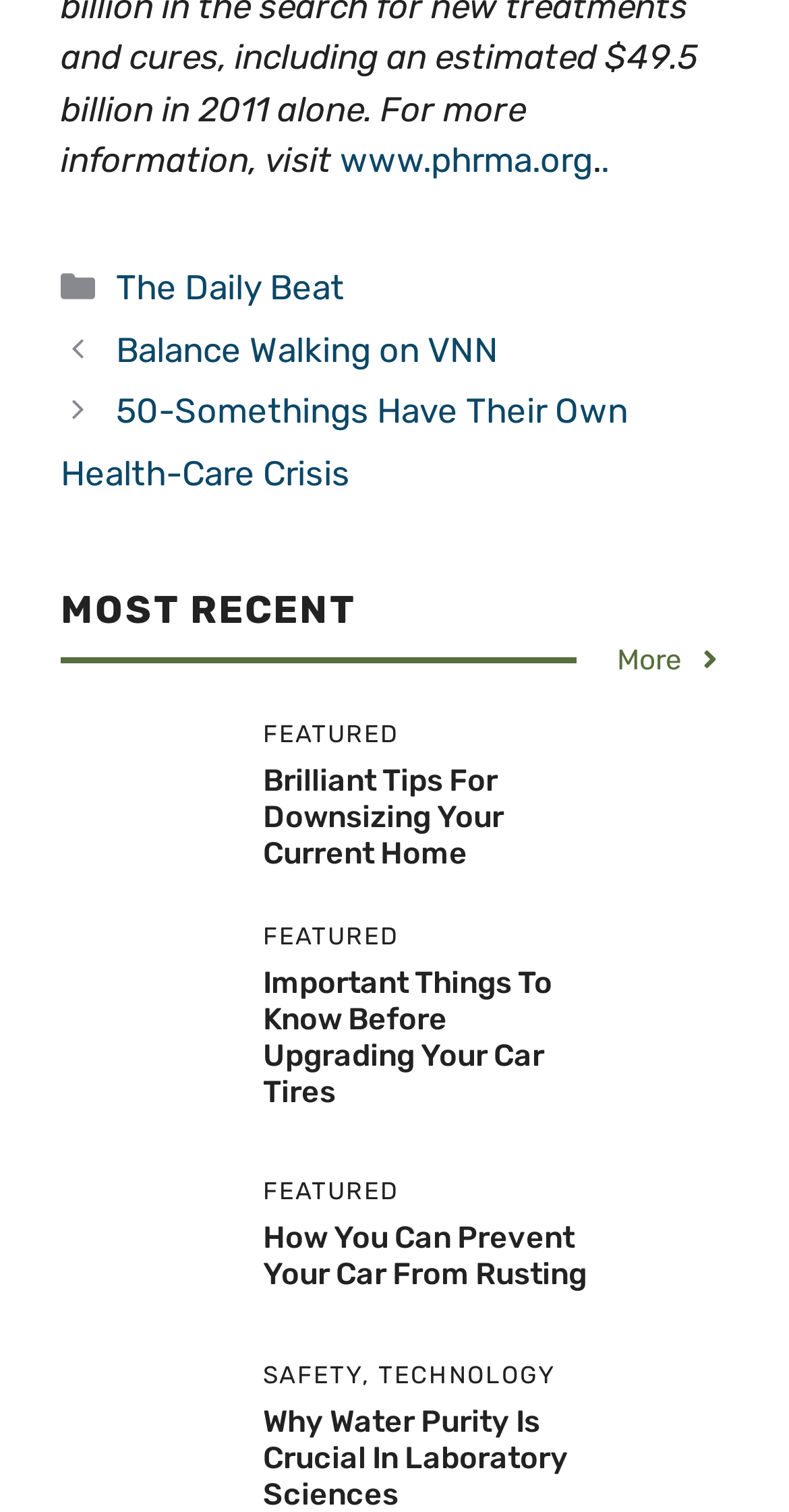Please identify the coordinates of the bounding box that should be clicked to fulfill this instruction: "View the 'Brilliant Tips For Downsizing Your Current Home' article".

[0.333, 0.505, 0.638, 0.577]